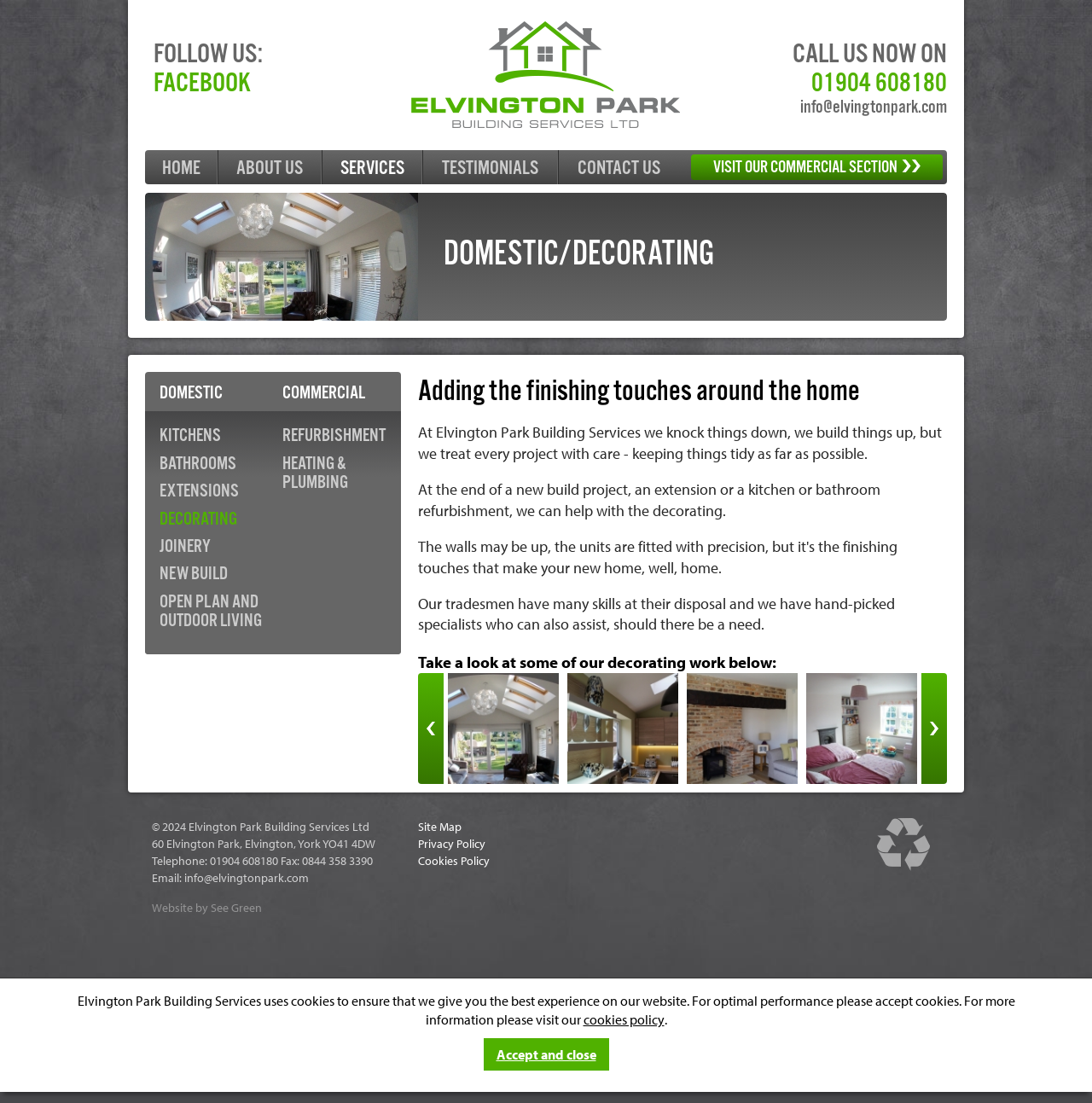What services does Elvington Park Building Services Ltd offer?
From the details in the image, provide a complete and detailed answer to the question.

I found the services offered by looking at the main content section of the webpage, which is located in the middle of the page. The services are displayed as a list of links, including 'DOMESTIC/DECORATING', 'COMMERCIAL', 'KITCHENS', 'BATHROOMS', 'EXTENSIONS', and more.